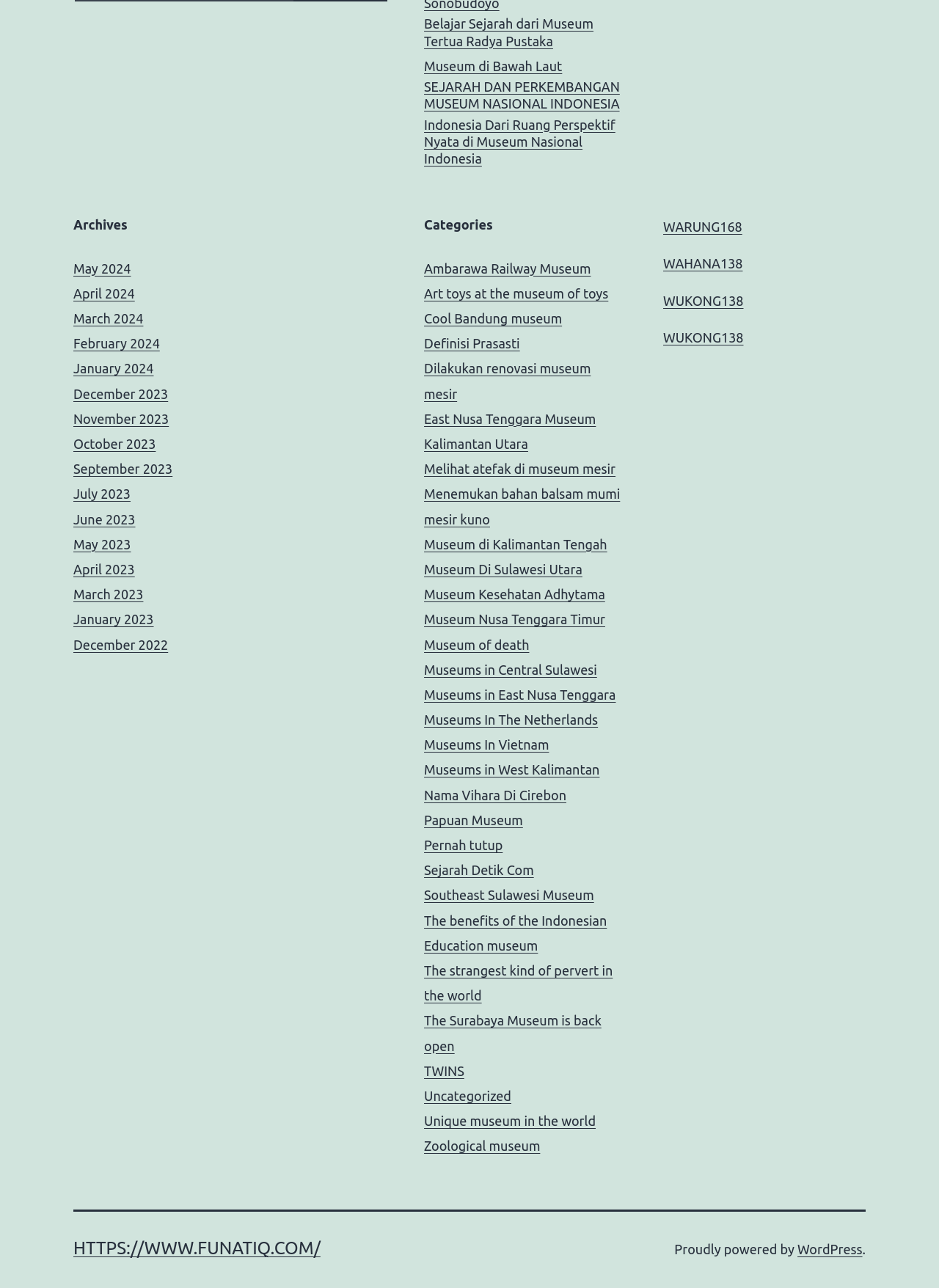Identify the bounding box coordinates of the clickable section necessary to follow the following instruction: "Check 'May 2024'". The coordinates should be presented as four float numbers from 0 to 1, i.e., [left, top, right, bottom].

[0.078, 0.203, 0.139, 0.214]